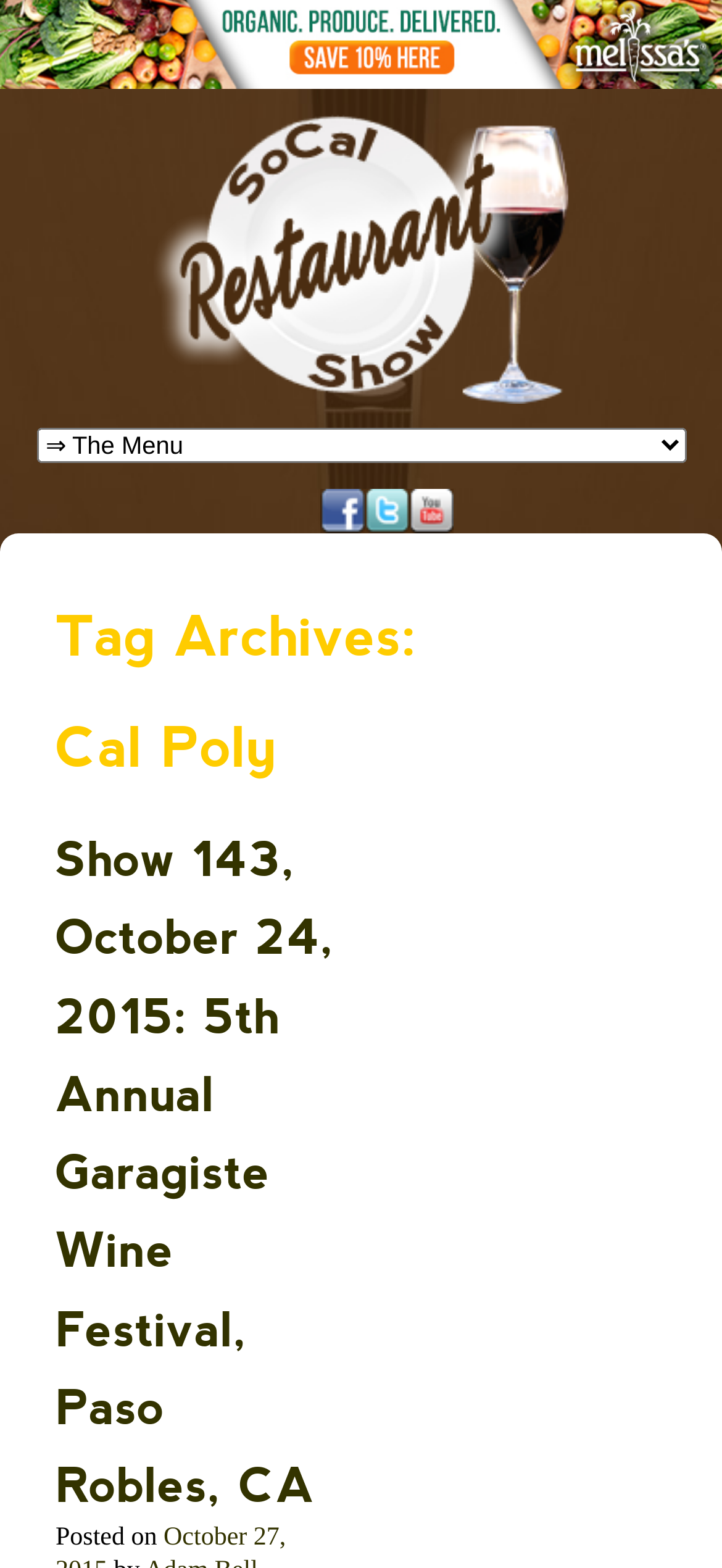Please find the bounding box coordinates for the clickable element needed to perform this instruction: "read Show 143, October 24, 2015: 5th Annual Garagiste Wine Festival, Paso Robles, CA".

[0.077, 0.527, 0.464, 0.965]